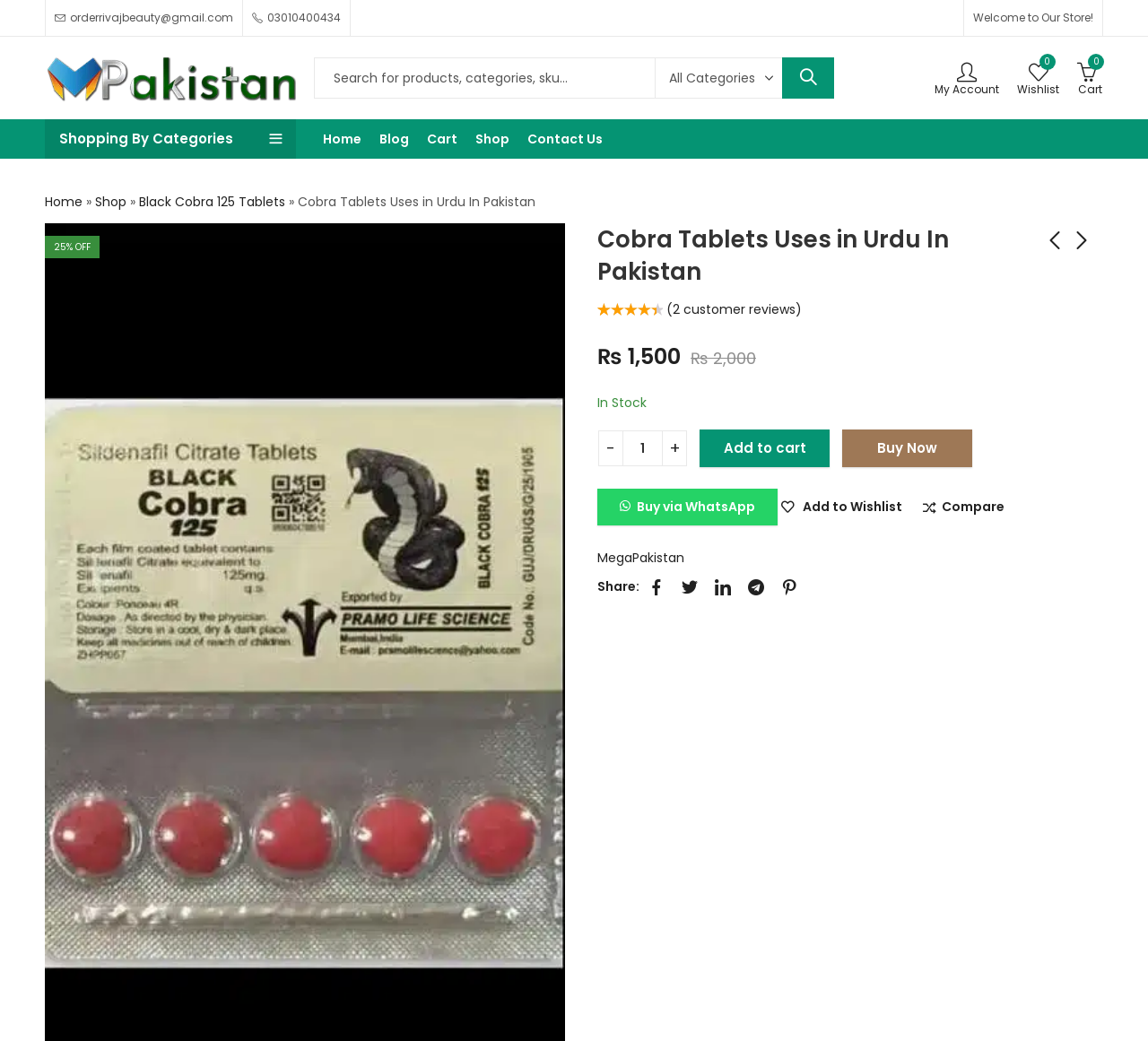Locate the bounding box coordinates of the clickable element to fulfill the following instruction: "Search for products". Provide the coordinates as four float numbers between 0 and 1 in the format [left, top, right, bottom].

[0.274, 0.056, 0.571, 0.094]